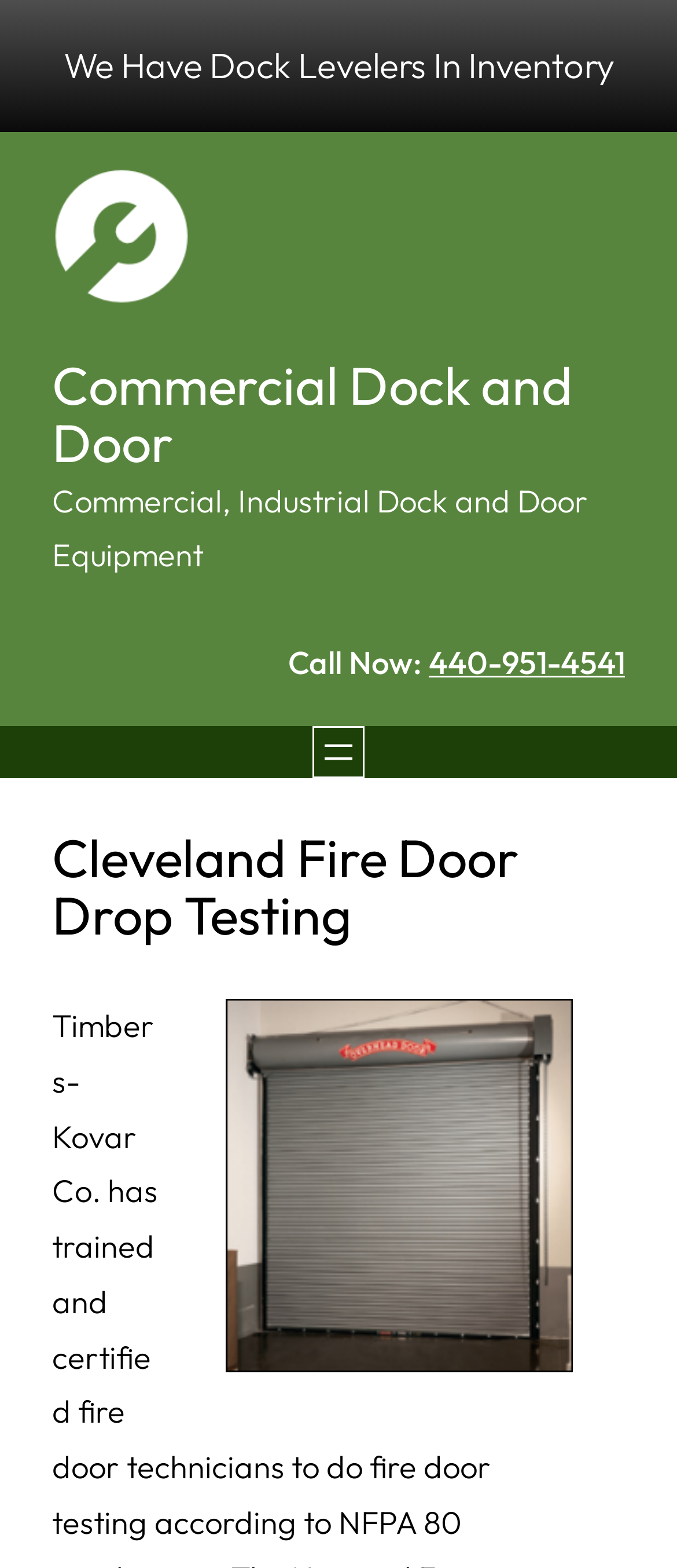What is the phone number to call?
Give a one-word or short phrase answer based on the image.

440-951-4541